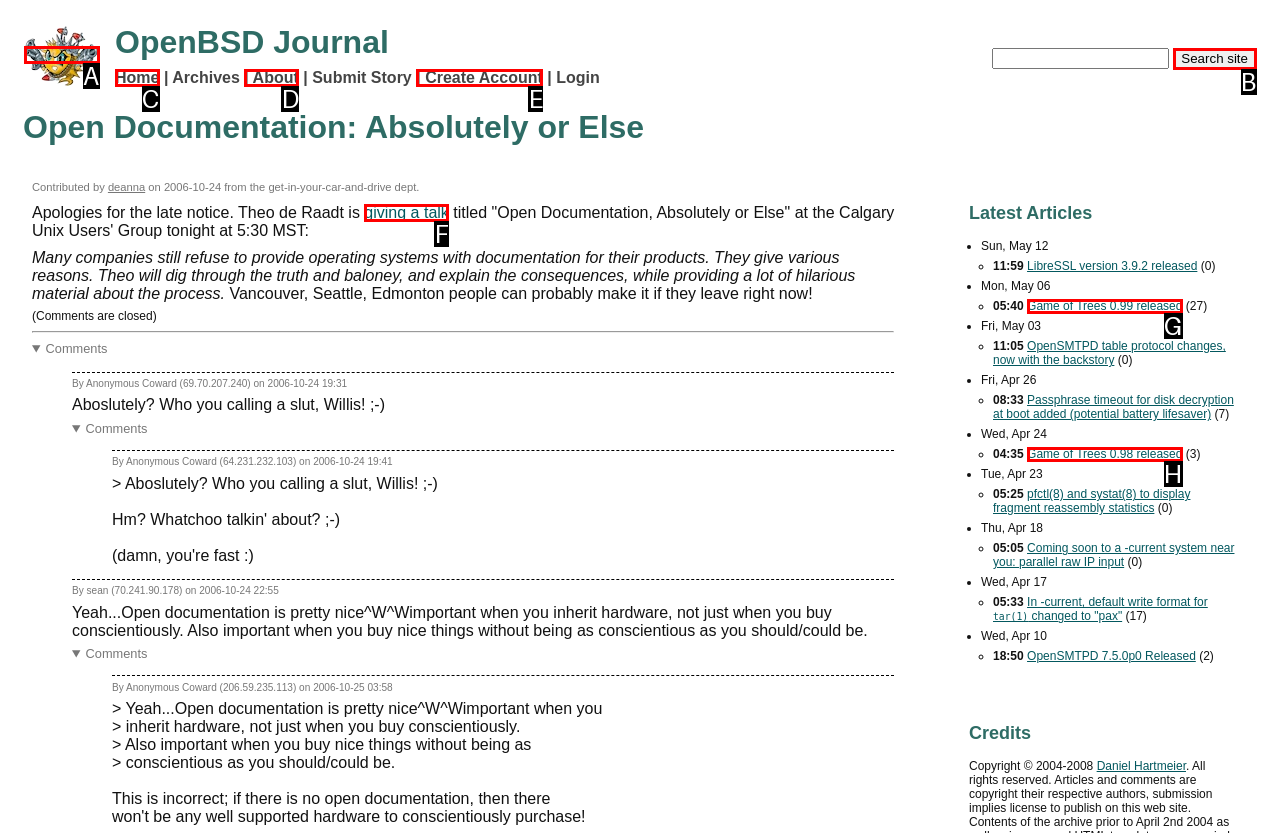From the choices given, find the HTML element that matches this description: giving a talk. Answer with the letter of the selected option directly.

F